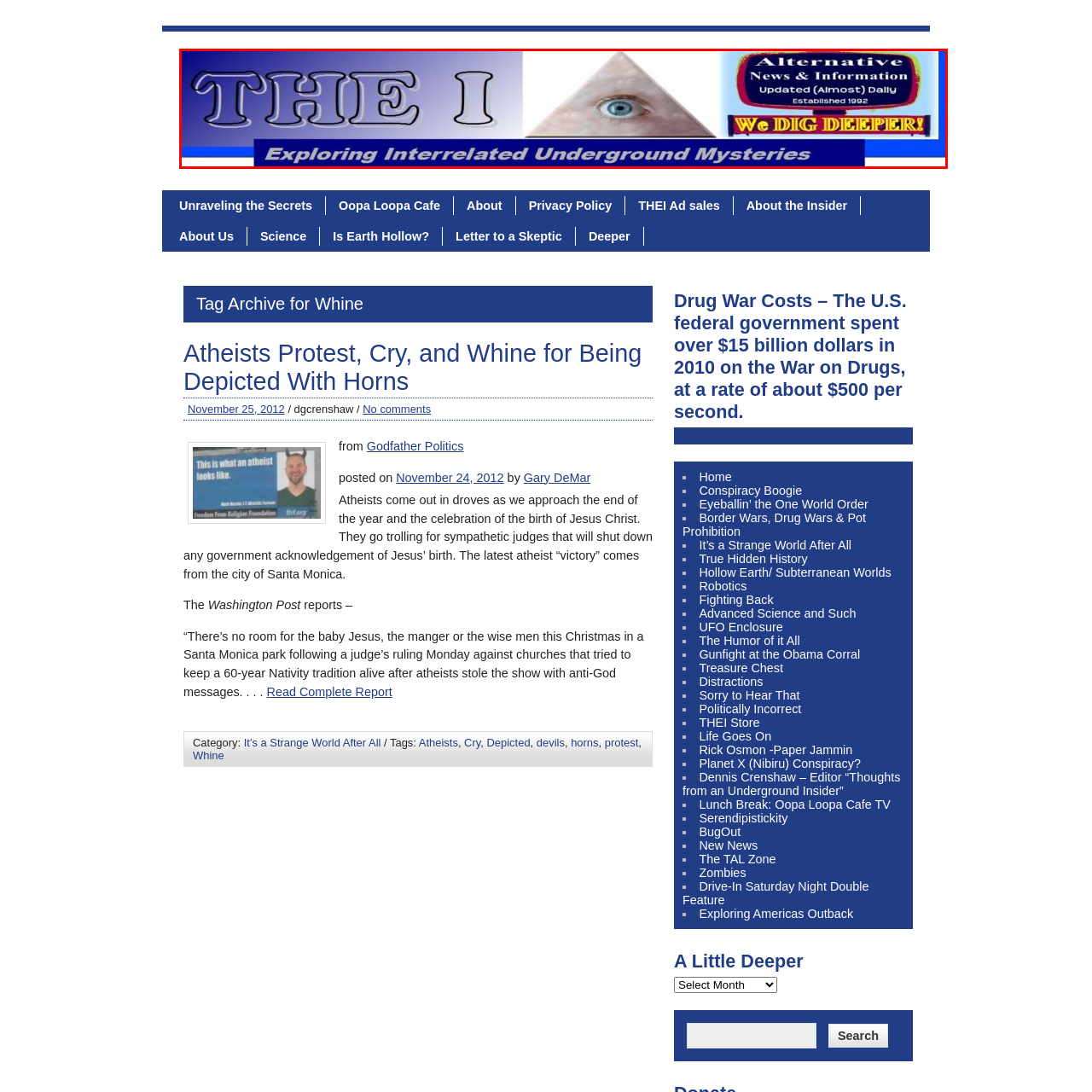Give a detailed account of the scene depicted in the image inside the red rectangle.

The image features the logo of "The NEW Hollow Earth Insider," prominently displaying the text “THE I” at the center in a bold, eye-catching font. Below this main title, the tagline reads "Exploring Interrelated Underground Mysteries," emphasizing the site's focus on alternative news and insights related to subterranean topics. Accompanying the text is a striking graphic—a pyramid with an eye, a common symbol often associated with mystery and enlightenment. To the right of the logo, an oval badge states "Alternative News & Information," along with the phrases "Updated (Almost) Daily" and "Established 1992," asserting the site's long-standing presence in the field. The overall design combines vibrant colors and distinctive typography, making it visually appealing and aligned with its theme of mystery exploration.